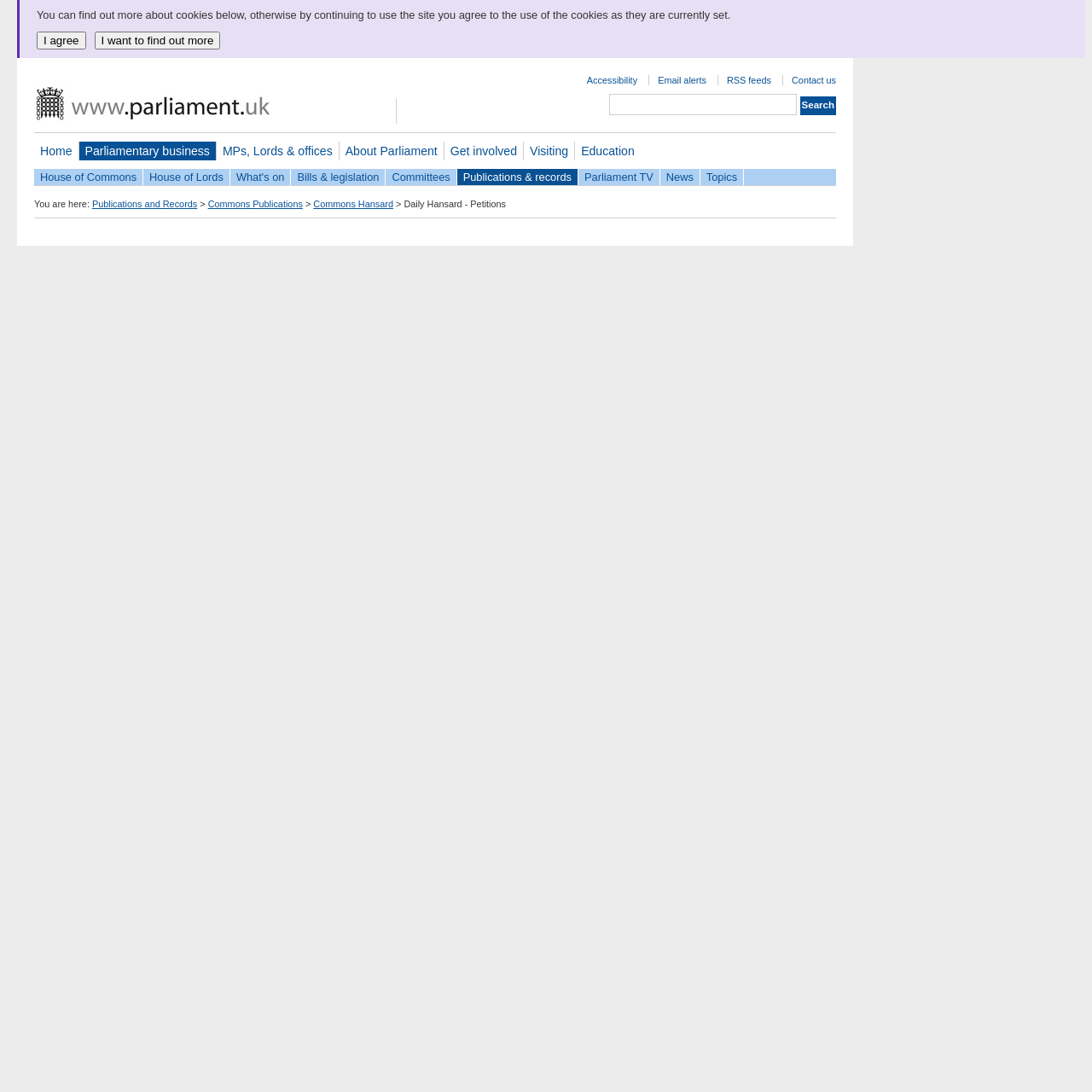Determine the bounding box coordinates in the format (top-left x, top-left y, bottom-right x, bottom-right y). Ensure all values are floating point numbers between 0 and 1. Identify the bounding box of the UI element described by: value="Search"

[0.732, 0.088, 0.766, 0.106]